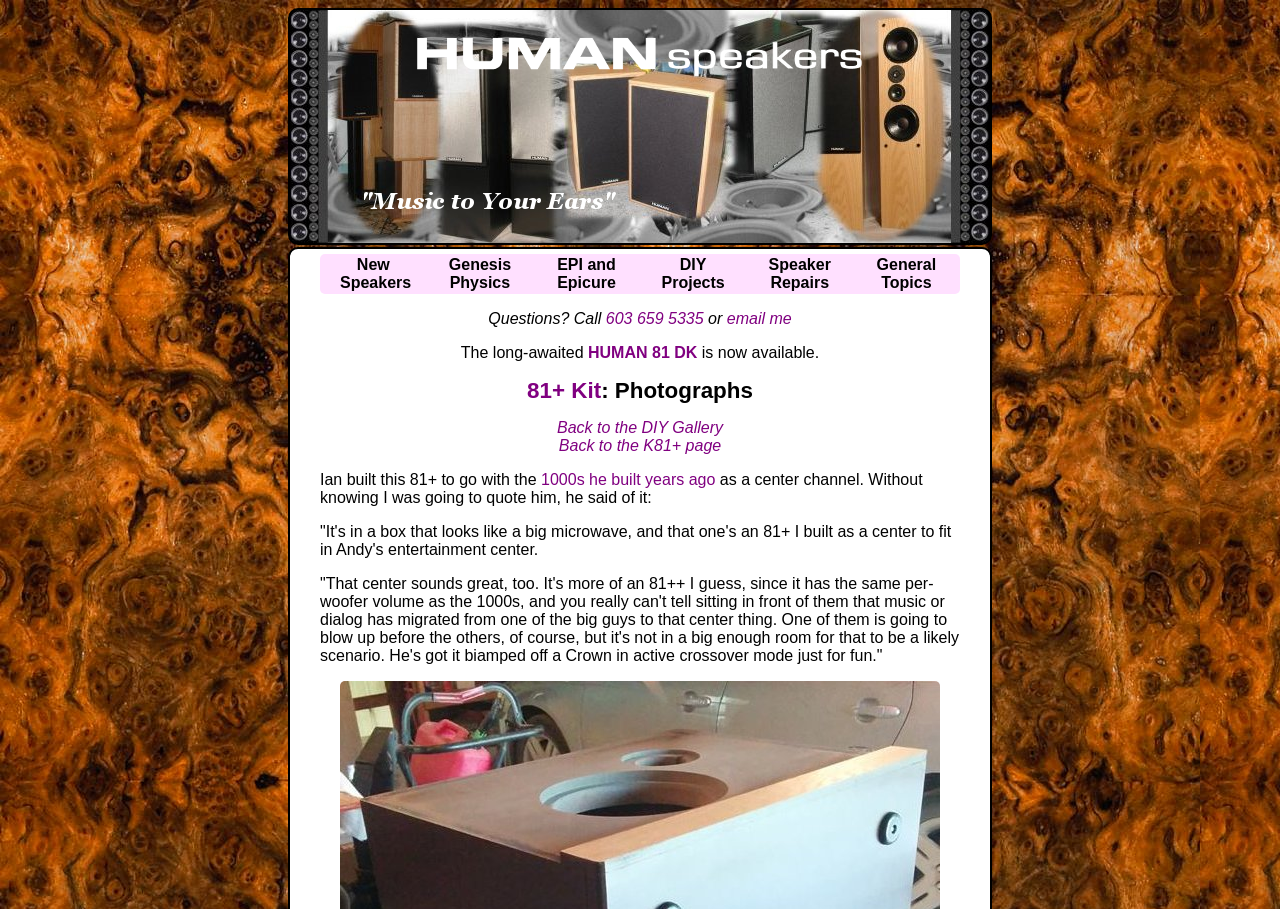Bounding box coordinates should be in the format (top-left x, top-left y, bottom-right x, bottom-right y) and all values should be floating point numbers between 0 and 1. Determine the bounding box coordinate for the UI element described as: HUMAN 81 DK

[0.459, 0.378, 0.545, 0.397]